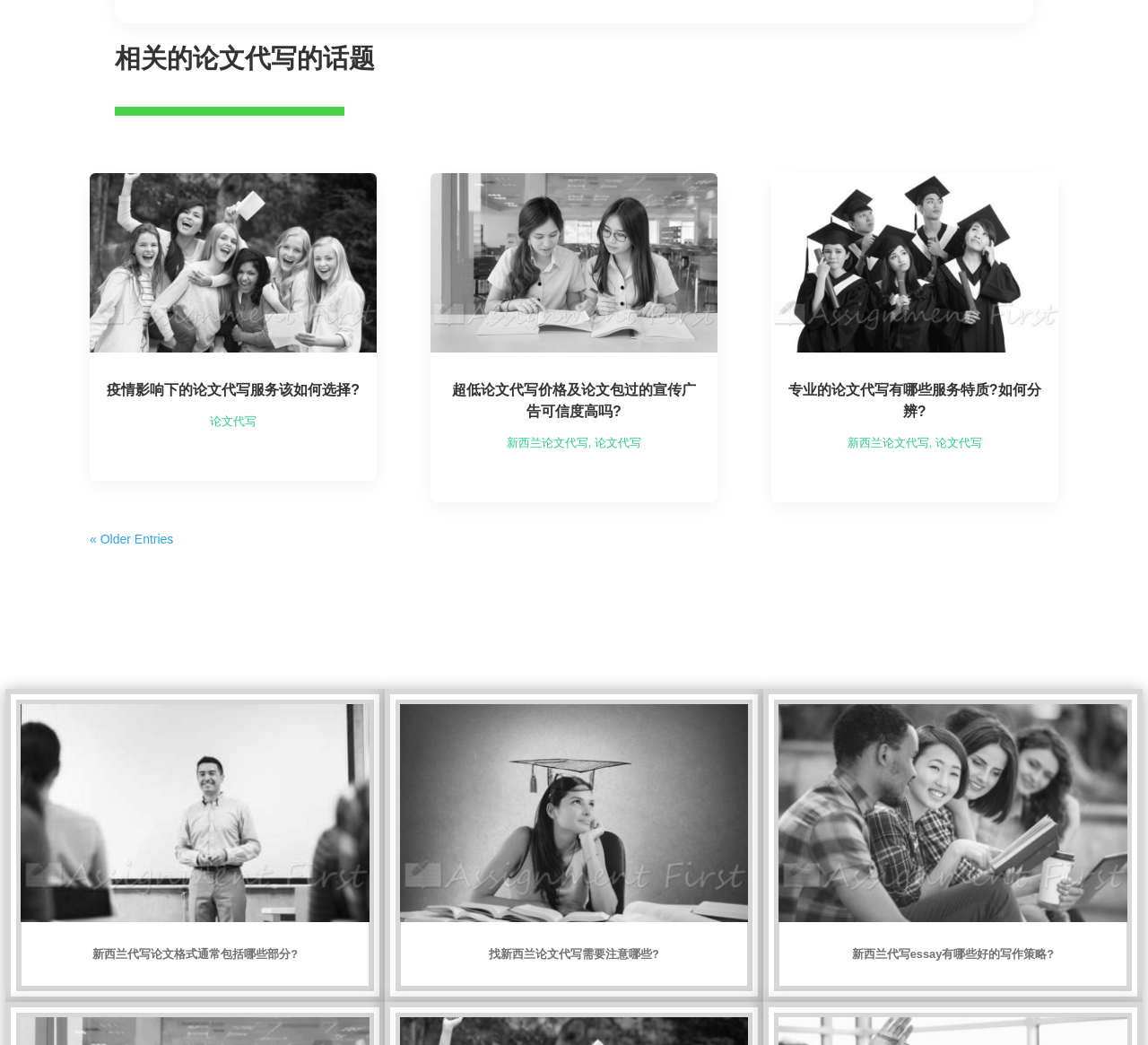Identify the bounding box coordinates of the region that needs to be clicked to carry out this instruction: "Read the article about the credibility of low-priced paper writing services". Provide these coordinates as four float numbers ranging from 0 to 1, i.e., [left, top, right, bottom].

[0.374, 0.165, 0.626, 0.338]